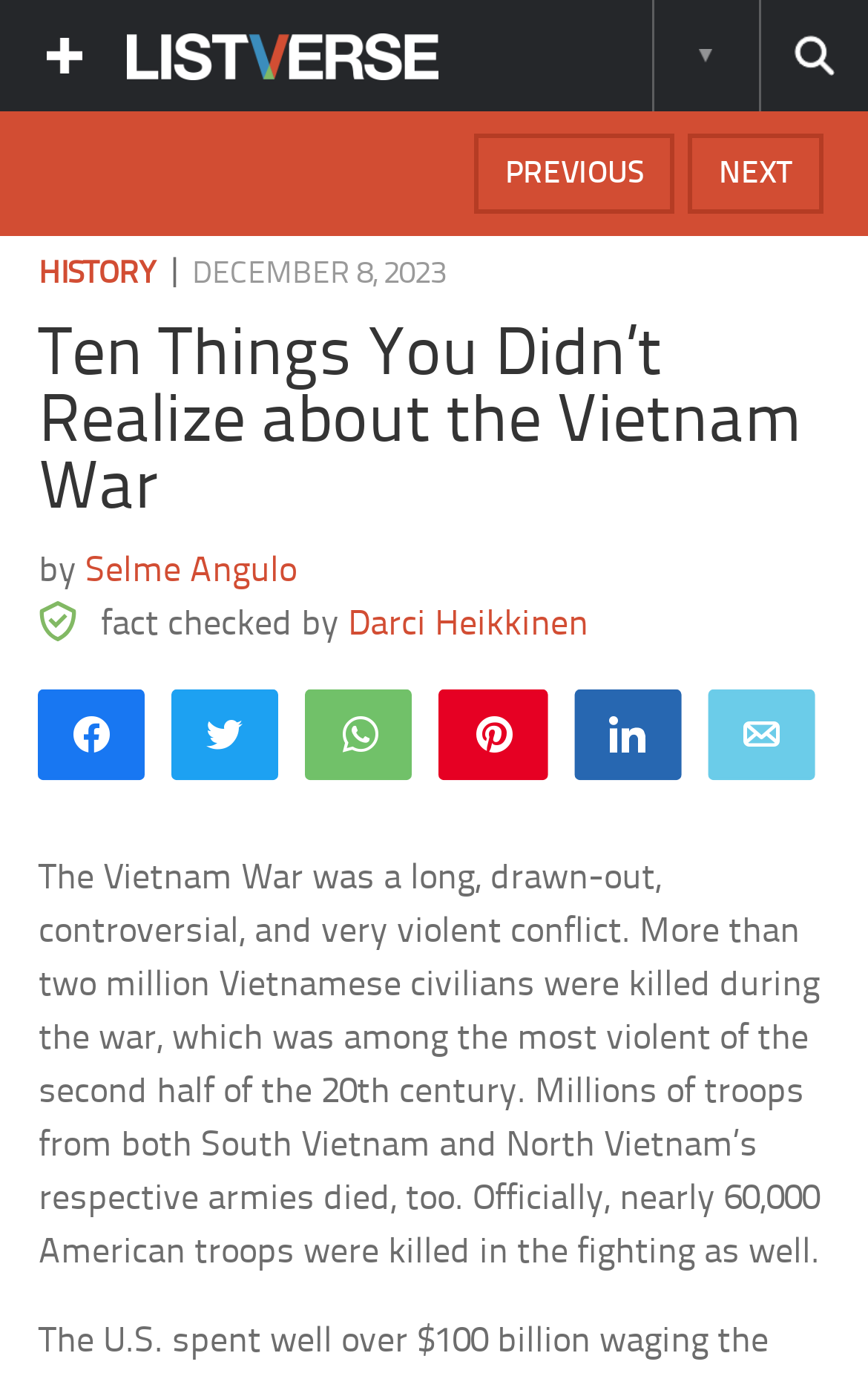Find the bounding box coordinates of the UI element according to this description: "Darci Heikkinen".

[0.401, 0.44, 0.678, 0.468]